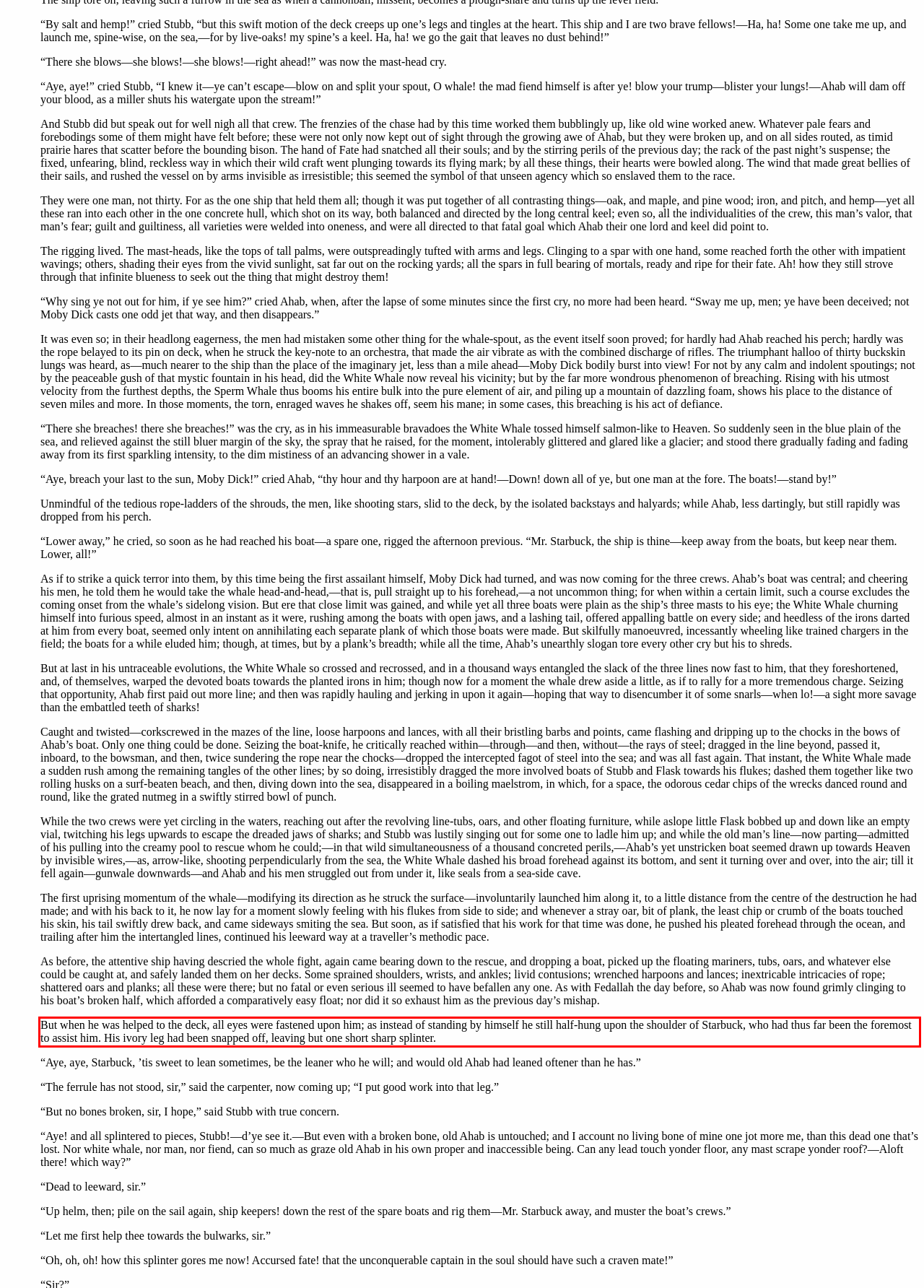You are presented with a screenshot containing a red rectangle. Extract the text found inside this red bounding box.

But when he was helped to the deck, all eyes were fastened upon him; as instead of standing by himself he still half-hung upon the shoulder of Starbuck, who had thus far been the foremost to assist him. His ivory leg had been snapped off, leaving but one short sharp splinter.